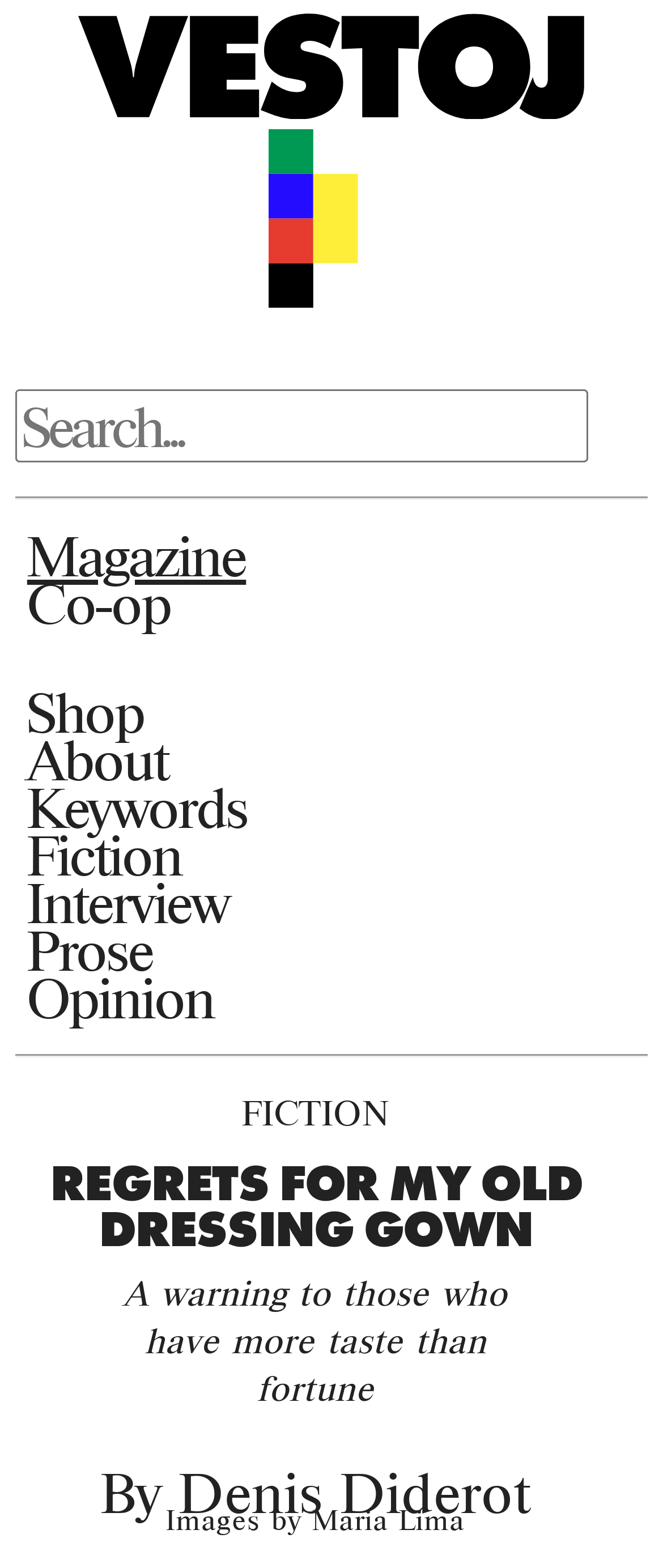What is the author of the article?
Please use the image to provide an in-depth answer to the question.

I found the author's name by looking at the text below the article title, which says 'By Denis Diderot'.